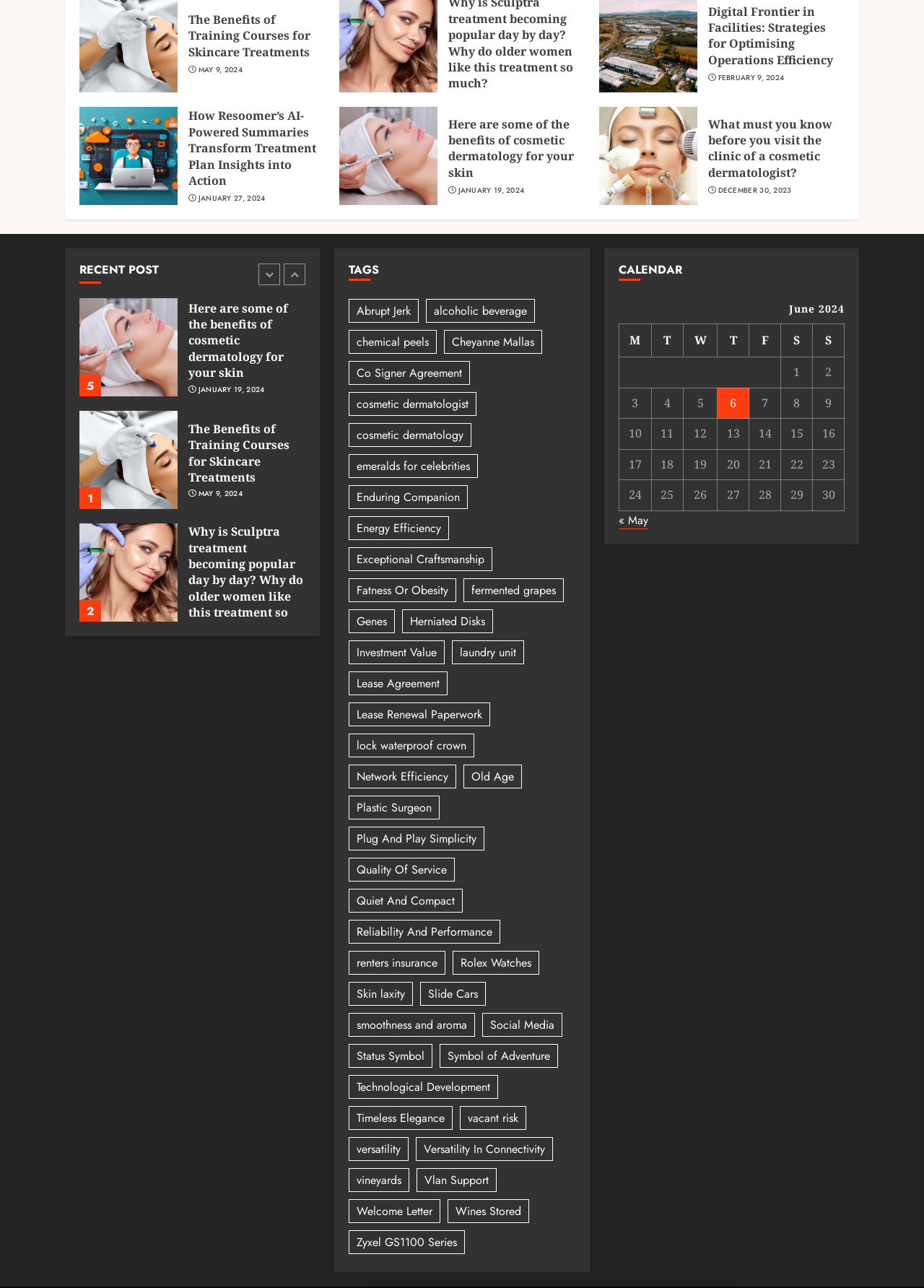What is the topic of the article with the date MAY 9, 2024?
Answer the question using a single word or phrase, according to the image.

Skincare Treatments